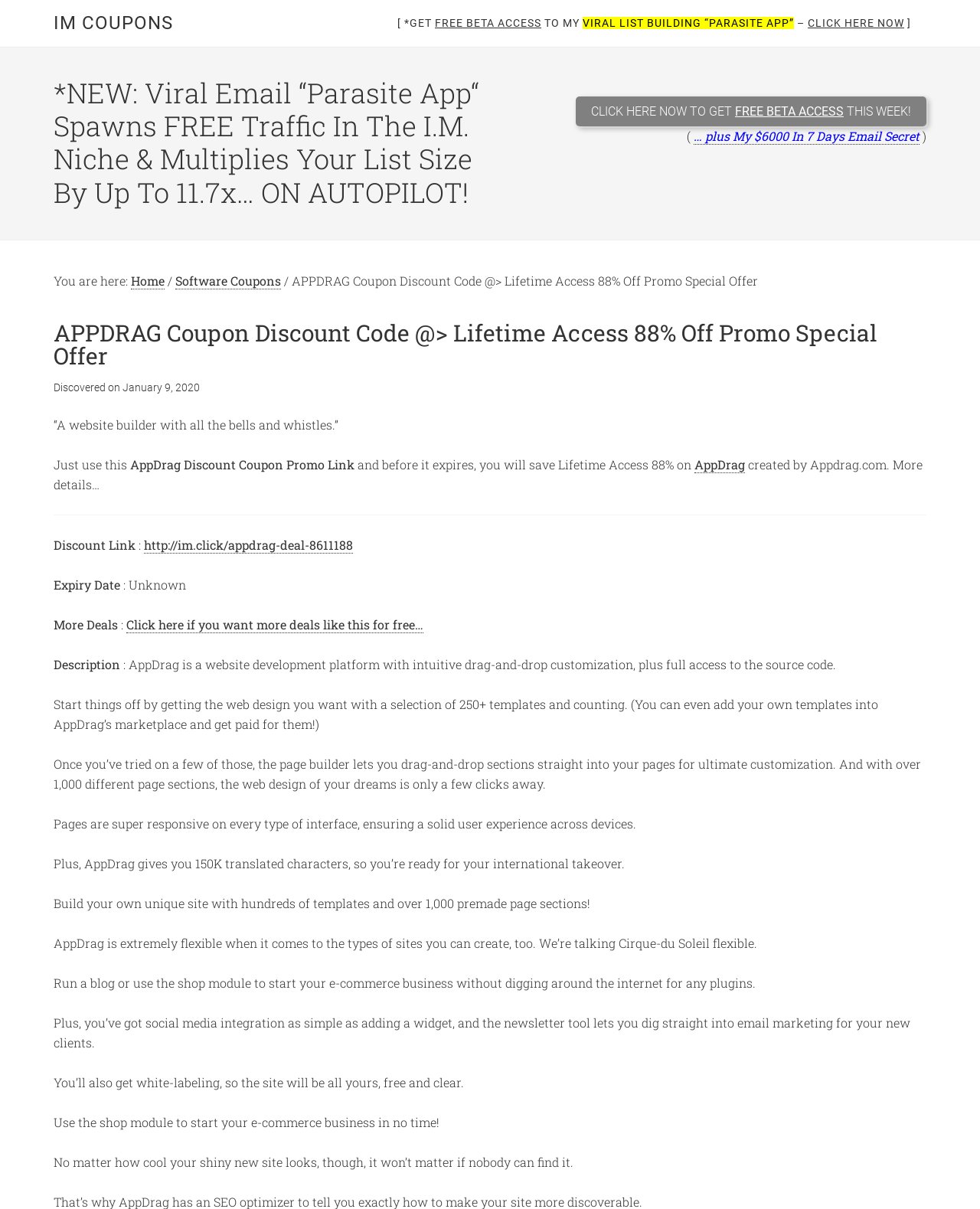Provide the bounding box coordinates of the HTML element described as: "AIio". The bounding box coordinates should be four float numbers between 0 and 1, i.e., [left, top, right, bottom].

None